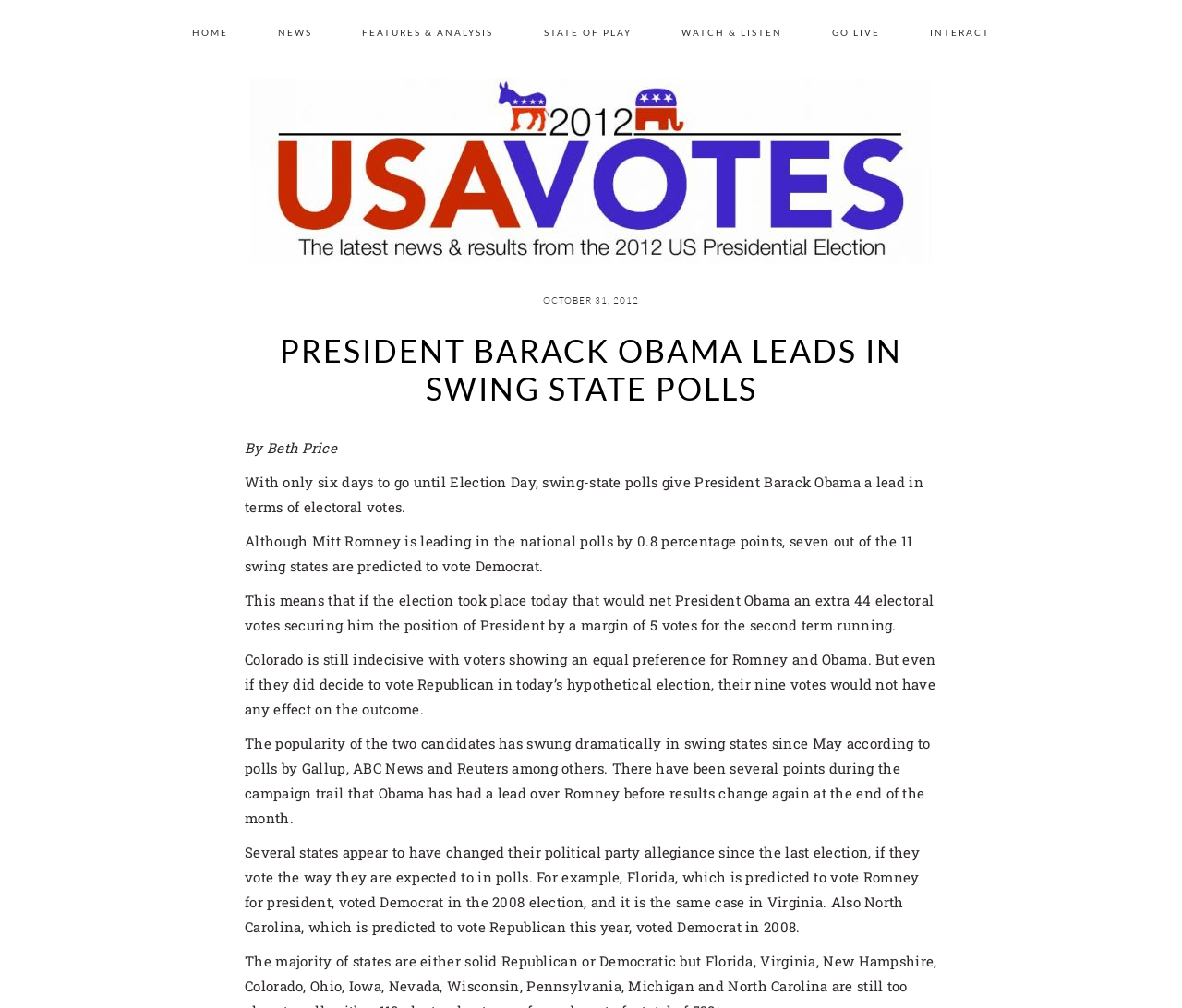Use a single word or phrase to respond to the question:
How many swing states are predicted to vote Democrat?

7